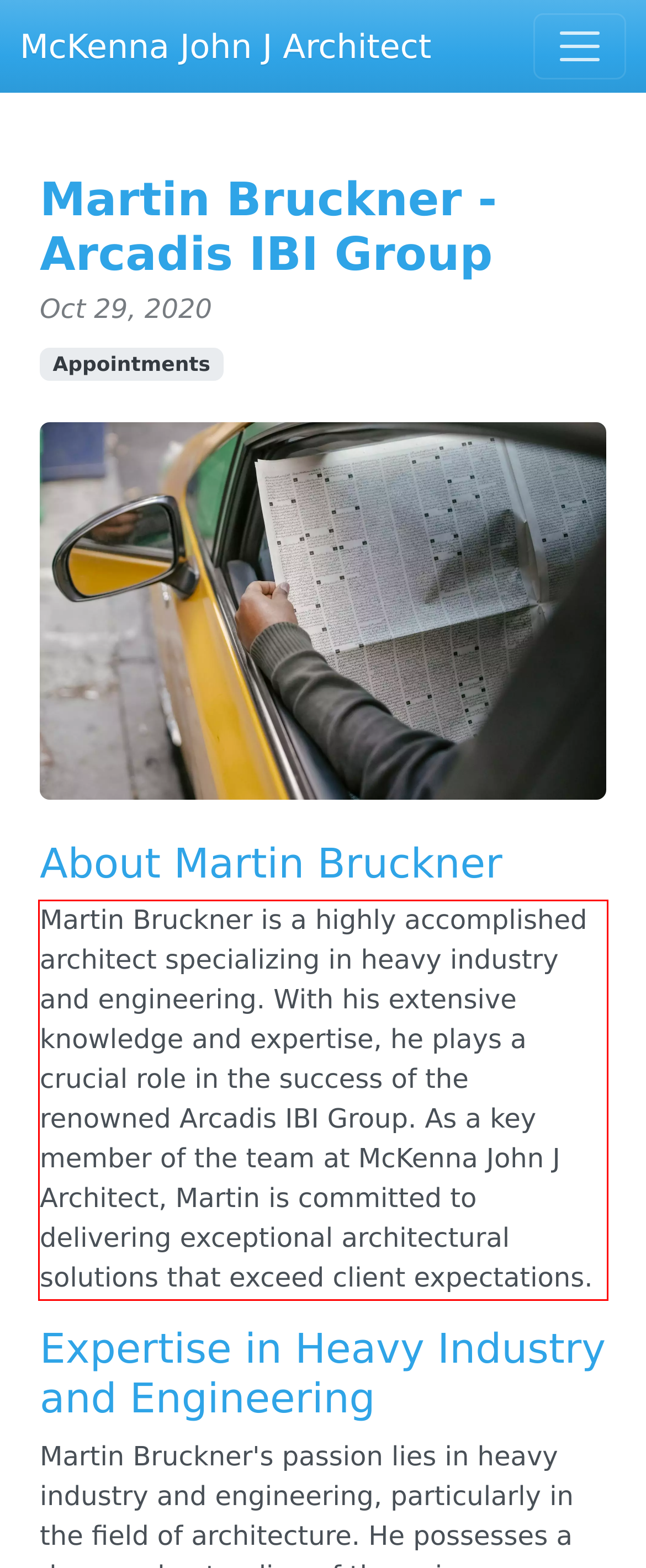Given a screenshot of a webpage containing a red rectangle bounding box, extract and provide the text content found within the red bounding box.

Martin Bruckner is a highly accomplished architect specializing in heavy industry and engineering. With his extensive knowledge and expertise, he plays a crucial role in the success of the renowned Arcadis IBI Group. As a key member of the team at McKenna John J Architect, Martin is committed to delivering exceptional architectural solutions that exceed client expectations.